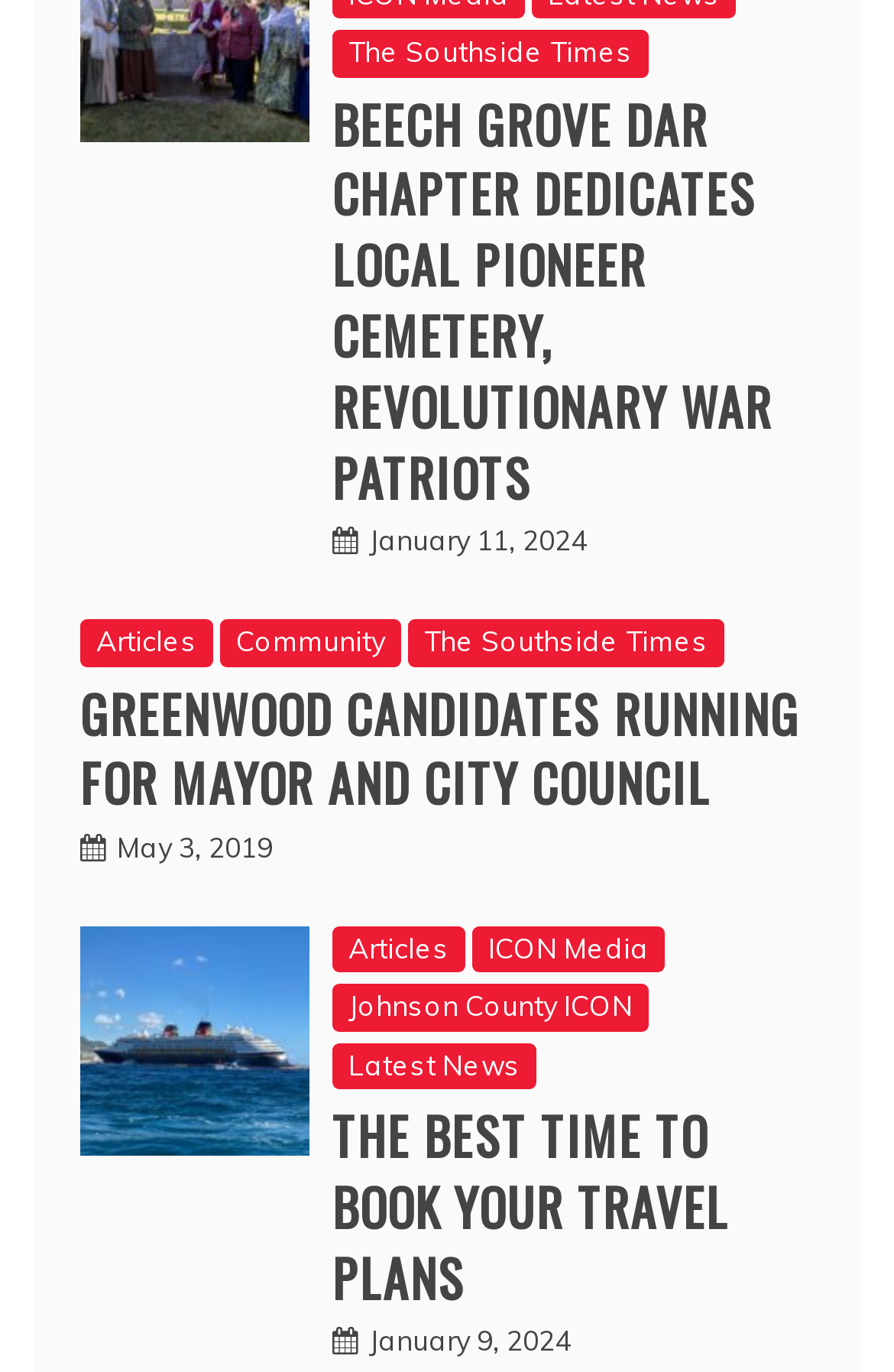From the webpage screenshot, identify the region described by << Recent Post. Provide the bounding box coordinates as (top-left x, top-left y, bottom-right x, bottom-right y), with each value being a floating point number between 0 and 1.

None